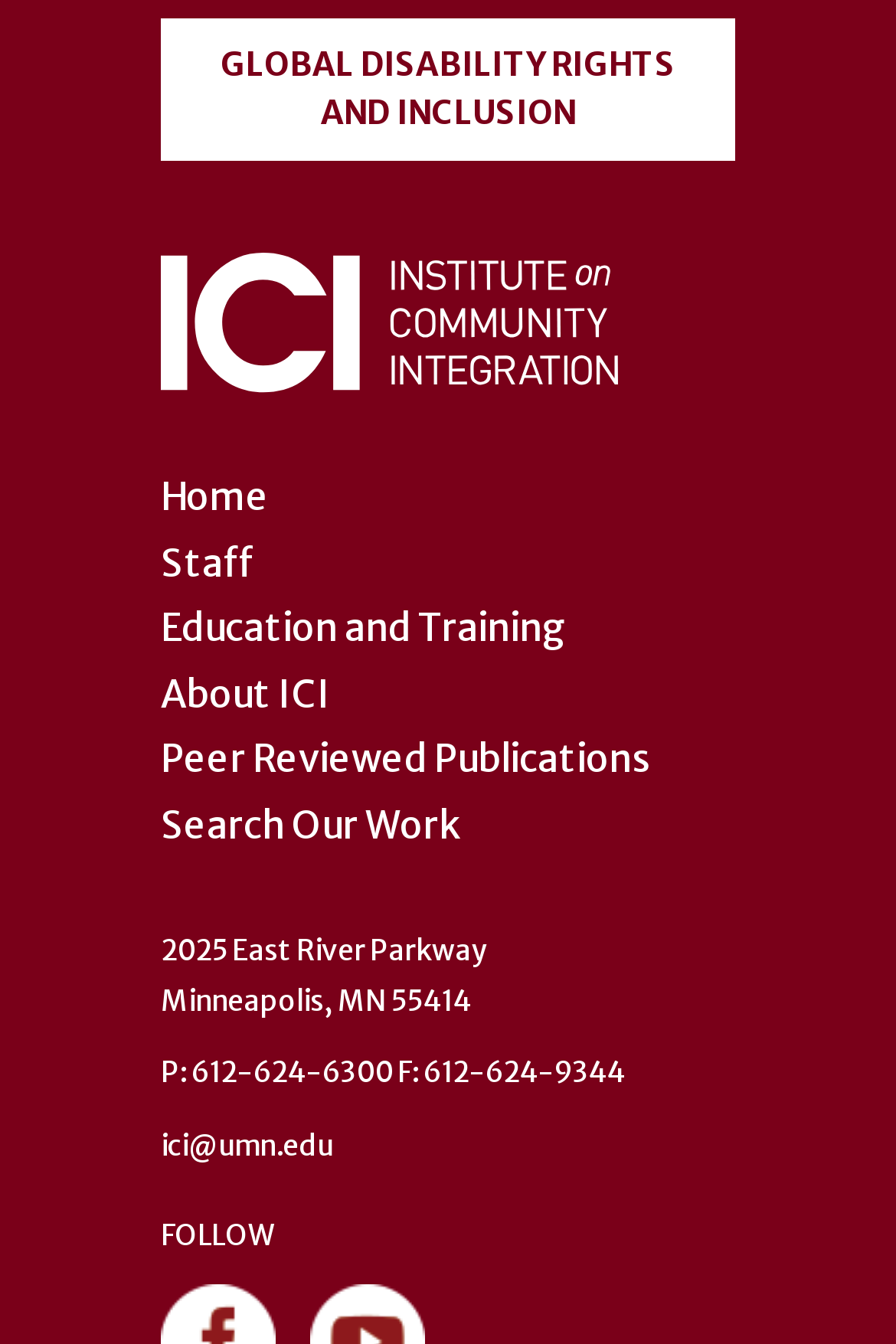Please specify the bounding box coordinates of the clickable region necessary for completing the following instruction: "contact institute via email". The coordinates must consist of four float numbers between 0 and 1, i.e., [left, top, right, bottom].

[0.179, 0.839, 0.372, 0.864]